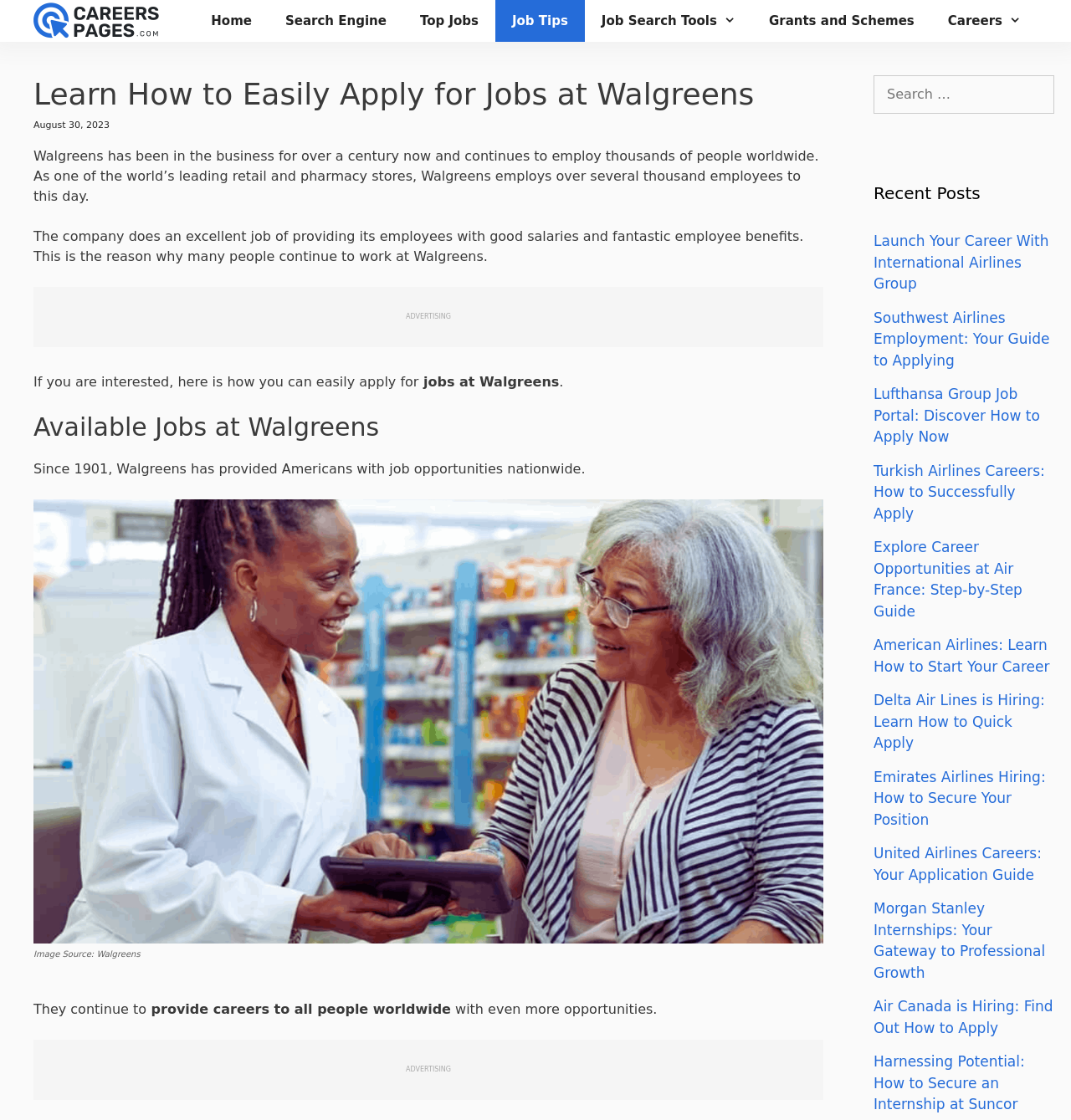Determine the bounding box coordinates of the clickable element necessary to fulfill the instruction: "Explore Recent Posts". Provide the coordinates as four float numbers within the 0 to 1 range, i.e., [left, top, right, bottom].

[0.816, 0.161, 0.984, 0.184]